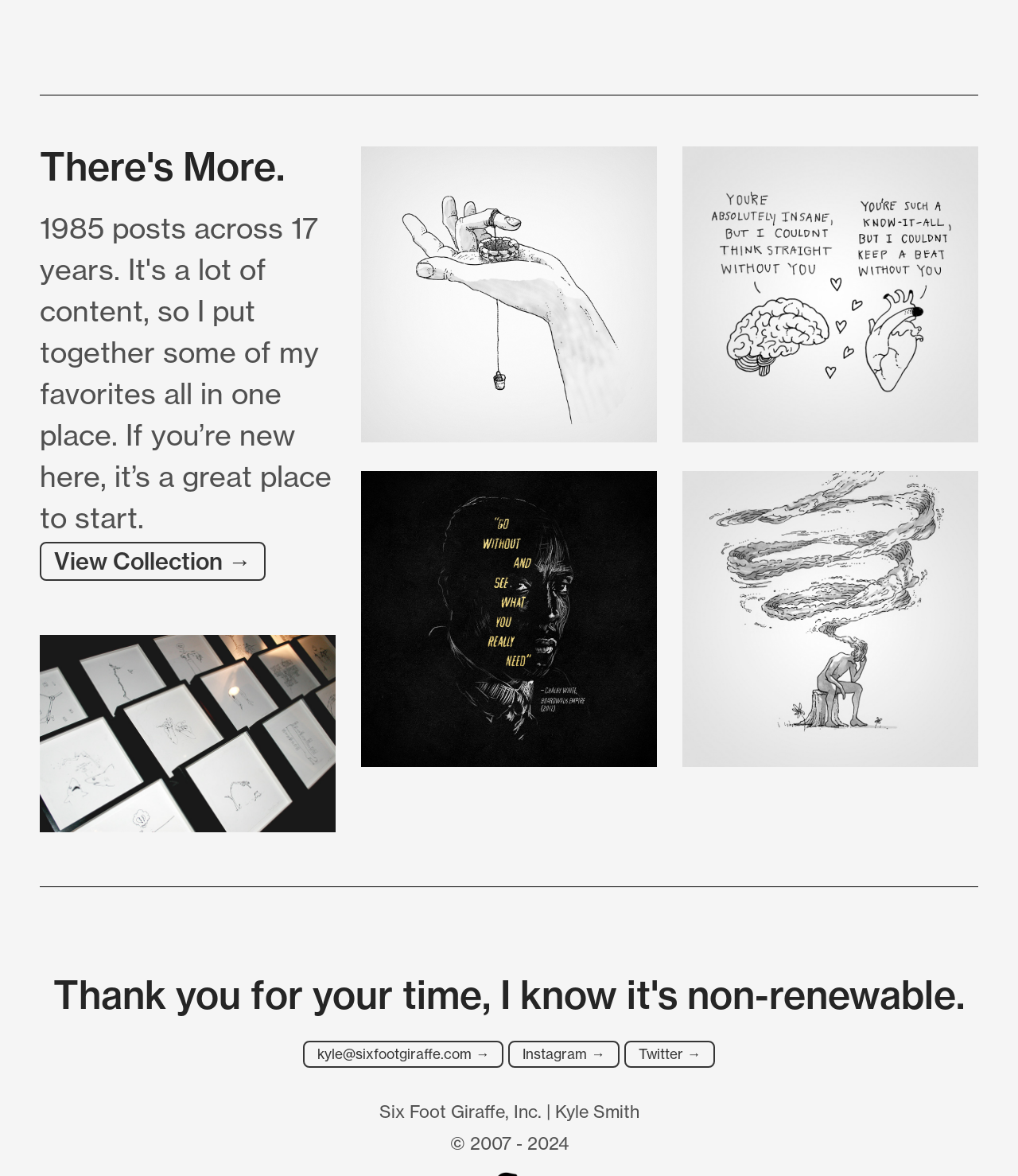Use the details in the image to answer the question thoroughly: 
What is the date range of the copyright?

I found the date range of the copyright by looking at the StaticText elements with the text '© 2007 -' and '2024' which are located at the bottom of the page.